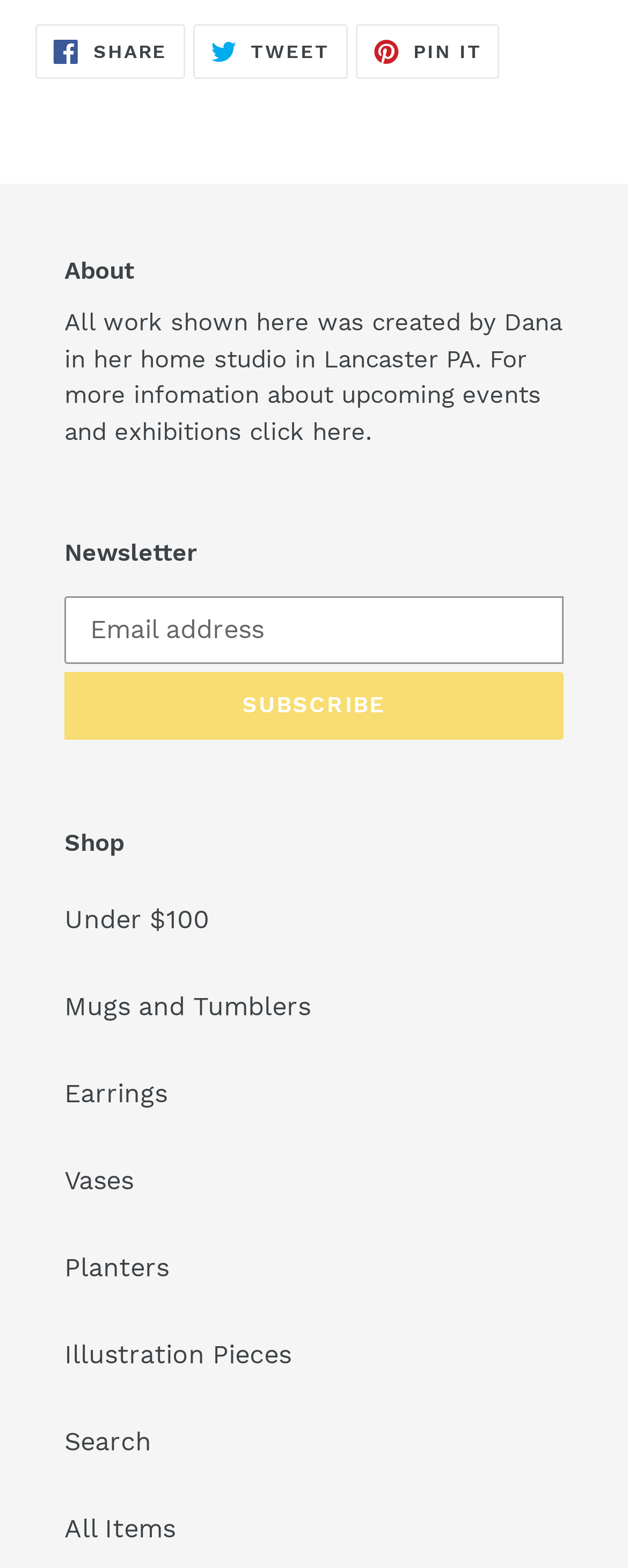Please locate the bounding box coordinates of the element that should be clicked to complete the given instruction: "Learn more about upcoming events".

[0.497, 0.266, 0.582, 0.284]